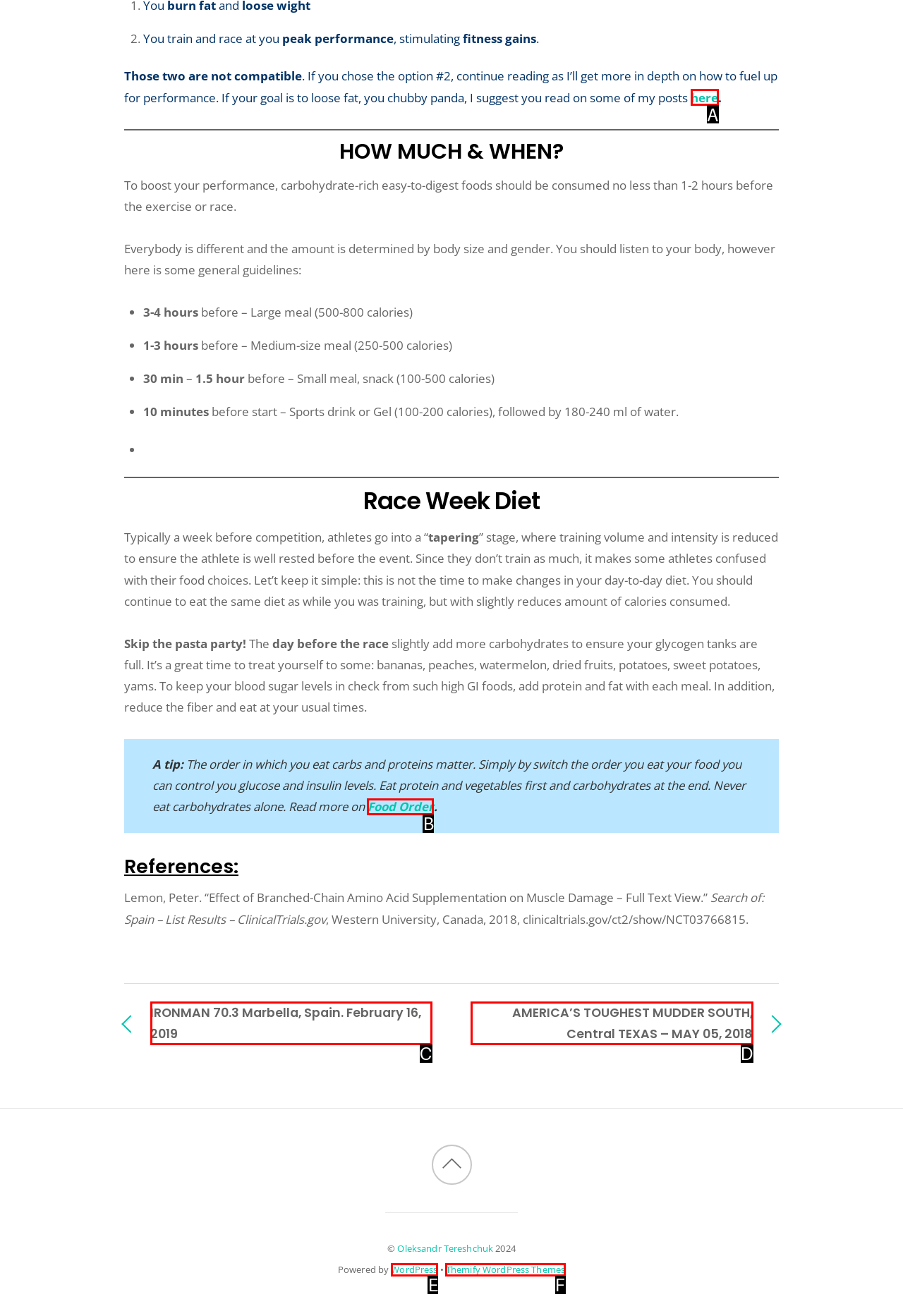Which lettered UI element aligns with this description: here
Provide your answer using the letter from the available choices.

A